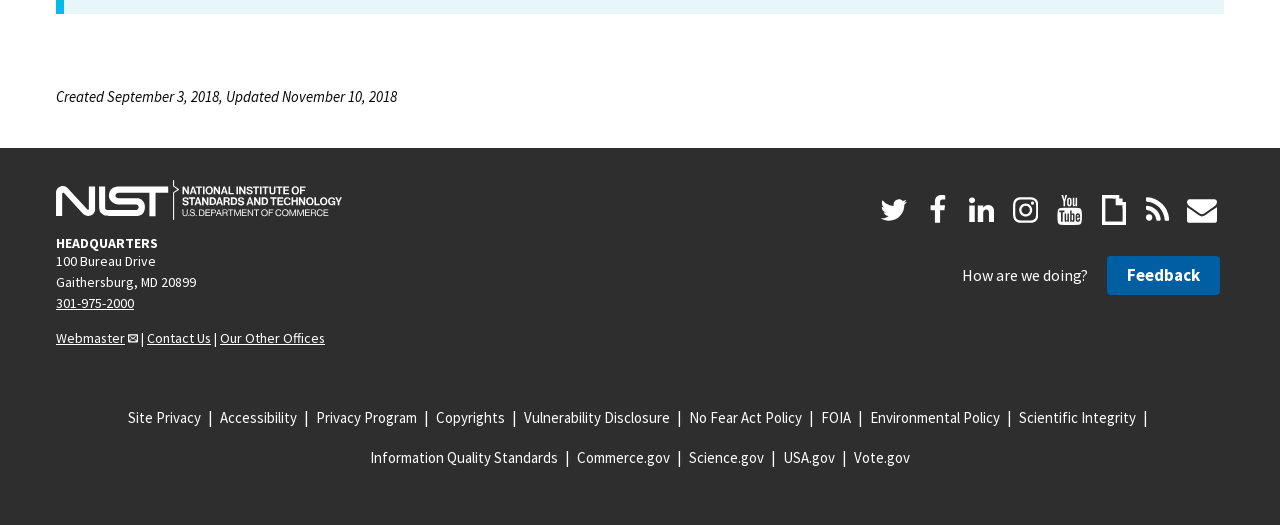Find the bounding box coordinates of the UI element according to this description: "Site Privacy".

[0.1, 0.775, 0.157, 0.817]